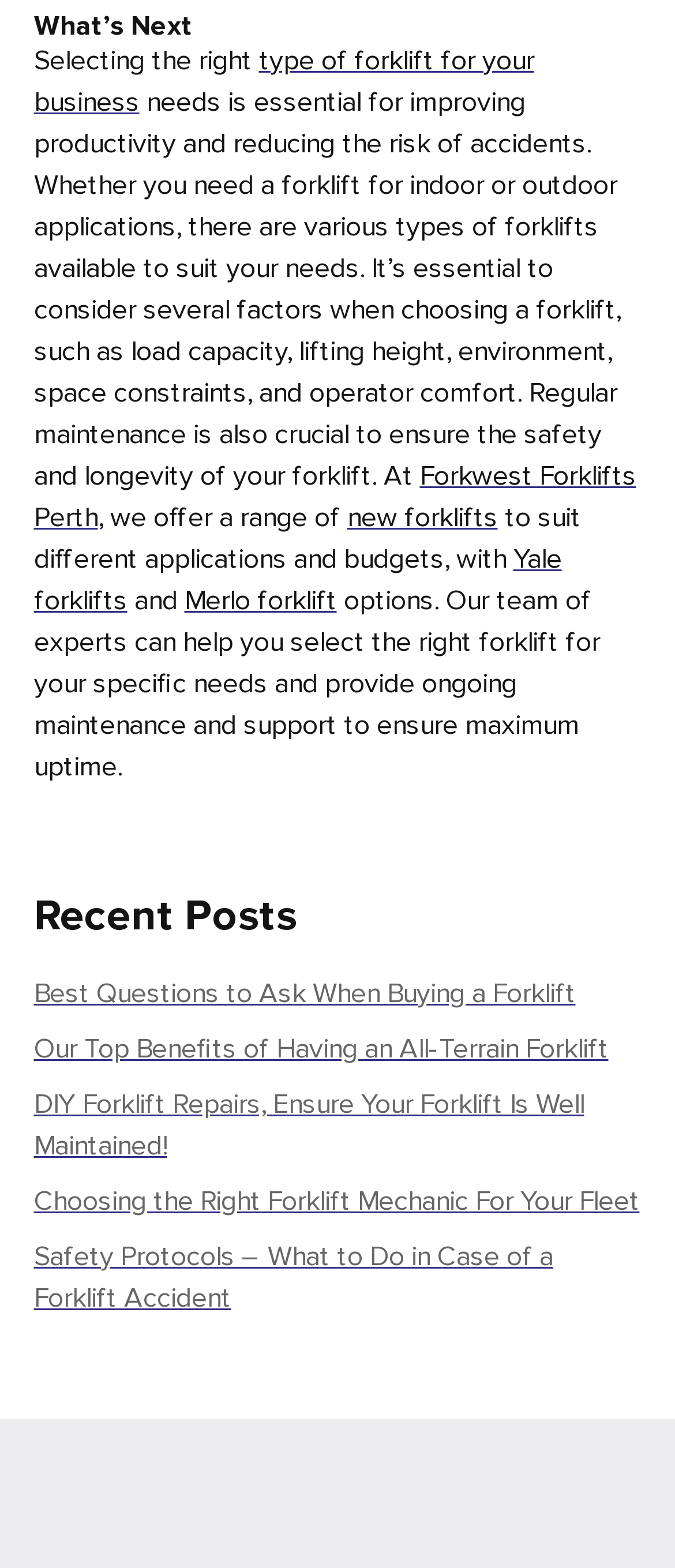Locate the bounding box coordinates of the clickable part needed for the task: "Learn about 'Yale forklifts'".

[0.05, 0.345, 0.832, 0.394]